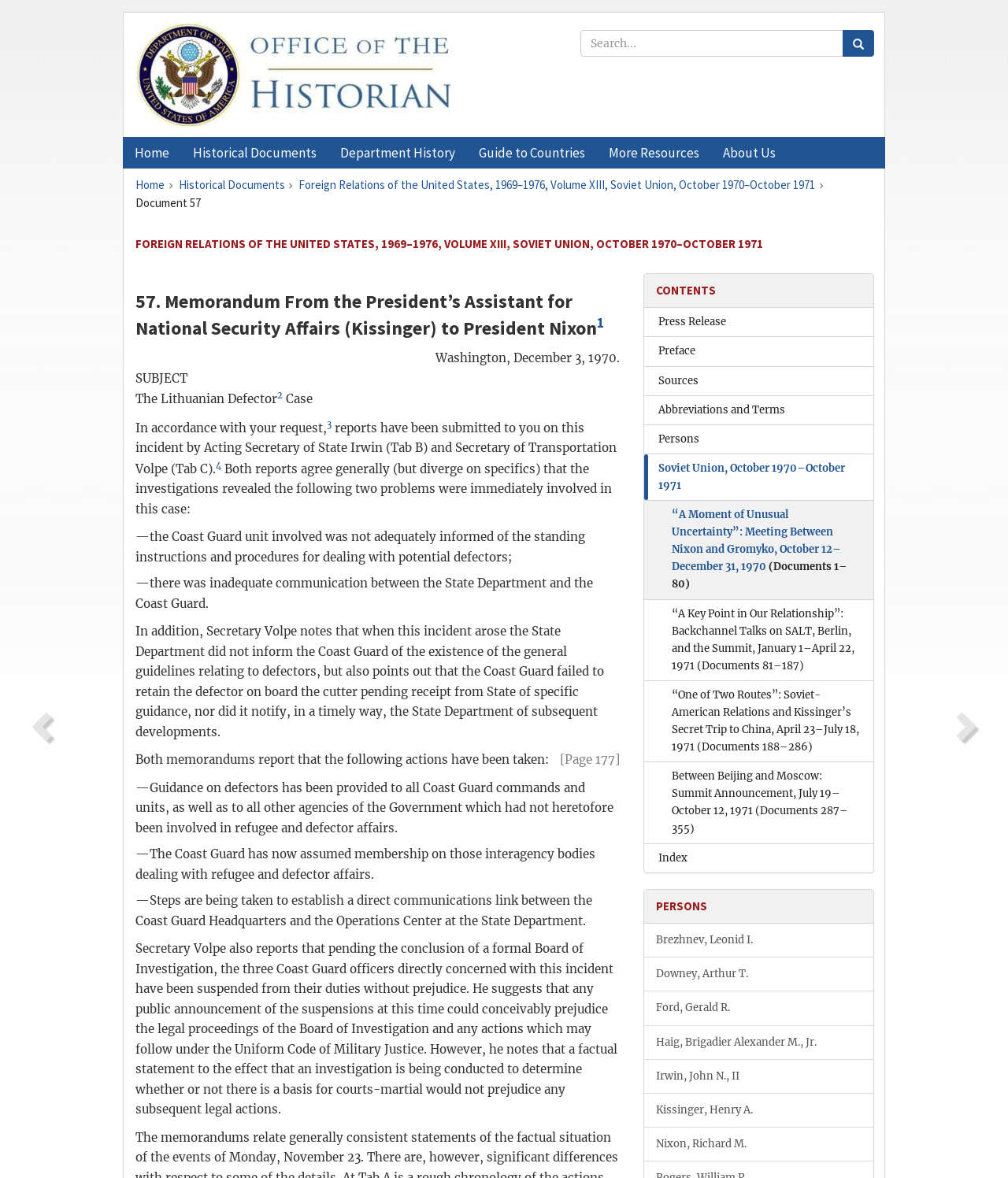Please provide a comprehensive response to the question based on the details in the image: What is the name of the Secretary of Transportation mentioned in the document?

I found the Secretary of Transportation's name by looking at the static text elements with the text 'Secretary of Transportation' and then finding the adjacent static text element with the text 'Volpe'.